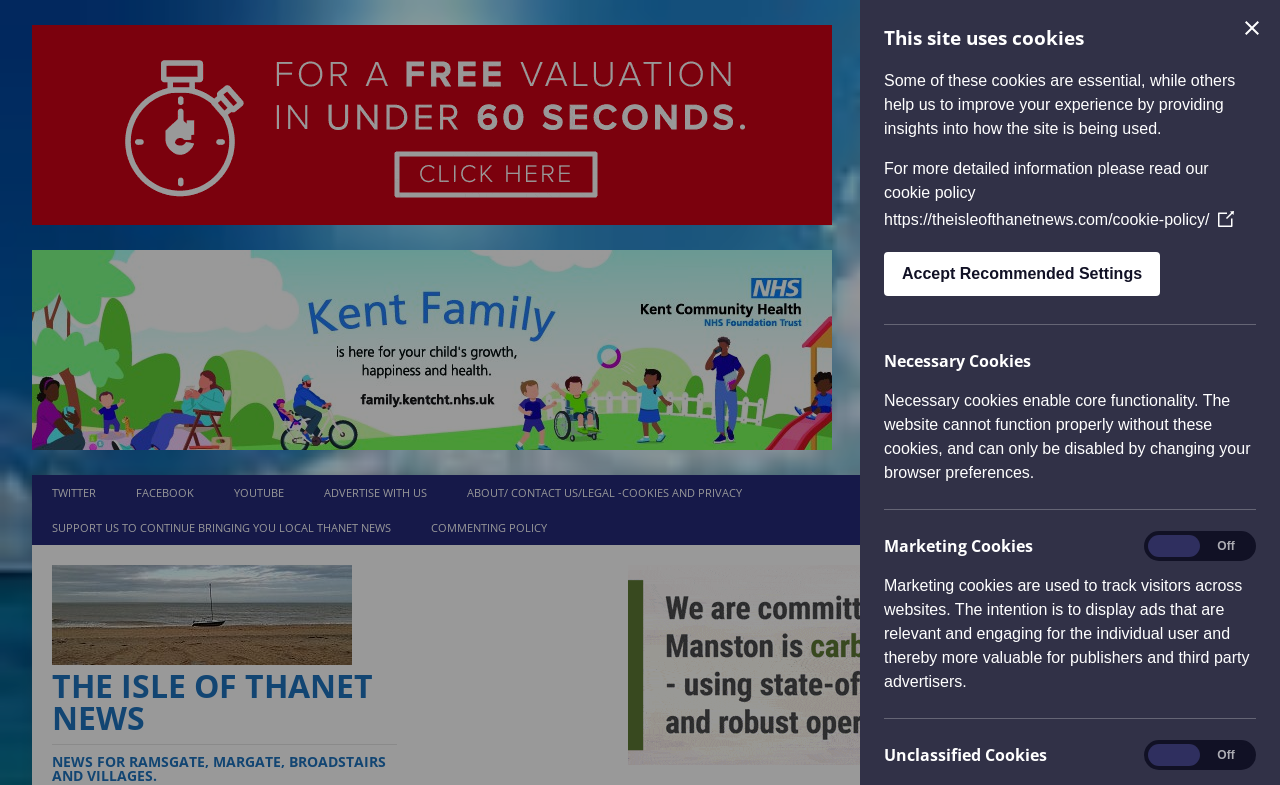Using the webpage screenshot, locate the HTML element that fits the following description and provide its bounding box: "FACEBOOK".

[0.811, 0.605, 0.838, 0.65]